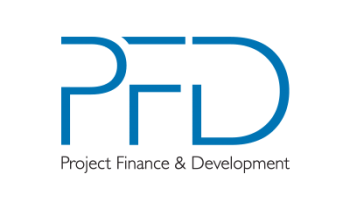What is the theme of the accompanying article?
Kindly offer a detailed explanation using the data available in the image.

The clean and professional design of the logo aligns with the themes of the accompanying article, which discusses transformative development projects in Central Florida, underscoring the significance of thoughtful planning and community involvement in creating sustainable living environments.